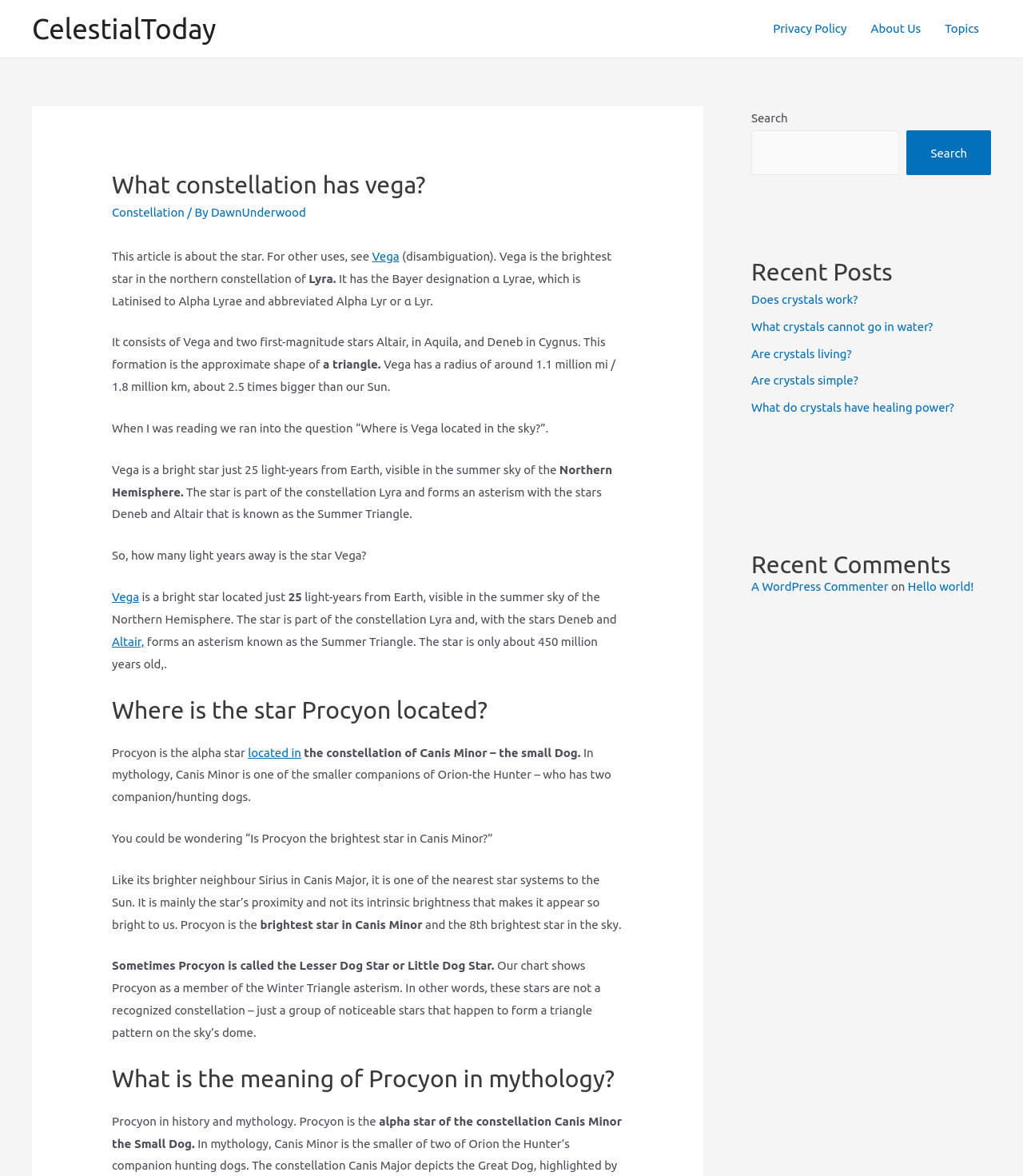How many light-years away is the star Vega?
Give a detailed response to the question by analyzing the screenshot.

The answer can be found in the paragraph that mentions the distance of Vega from Earth, which states that Vega is a bright star located just 25 light-years from Earth.